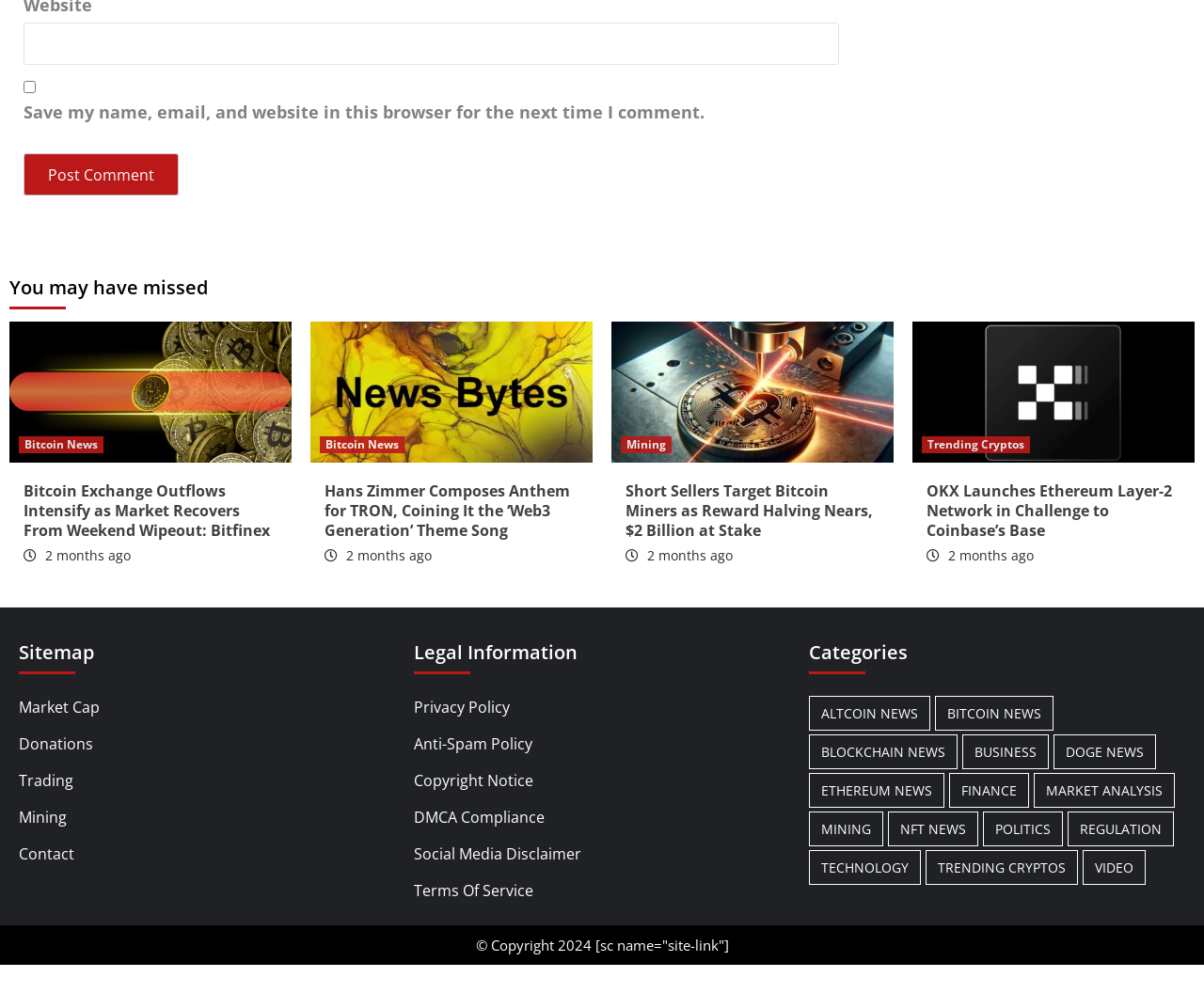Examine the screenshot and answer the question in as much detail as possible: What is the category of the article 'OKX Launches Ethereum Layer-2 Network in Challenge to Coinbase’s Base'?

I determined the answer by looking at the category links at the bottom of the webpage and finding the link 'Trending Cryptos' near the article title.